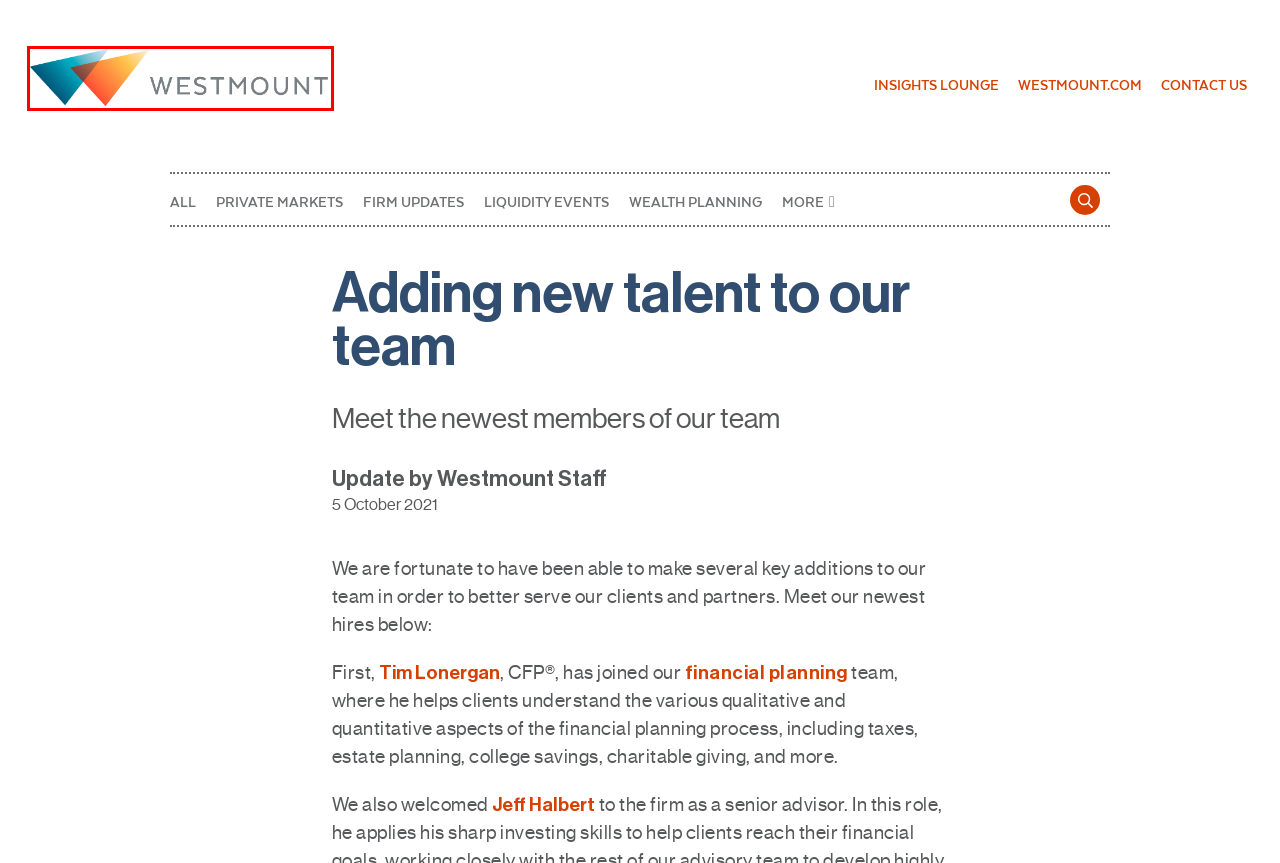You have a screenshot of a webpage with a red bounding box around an element. Select the webpage description that best matches the new webpage after clicking the element within the red bounding box. Here are the descriptions:
A. Wealth planning Archives | Westmount Partners
B. Tim Lonergan, CFP®, CPWA® | Senior Financial Planner | Westmount Partners
C. Firm updates Archives | Westmount Partners
D. Insights Lounge | Westmount Partners
E. Financial Planning | Westmount Partners
F. Asset Management in Los Angeles | Westmount Partners
G. Contact Us | Westmount Partners
H. Liquidity events Archives | Westmount Partners

F